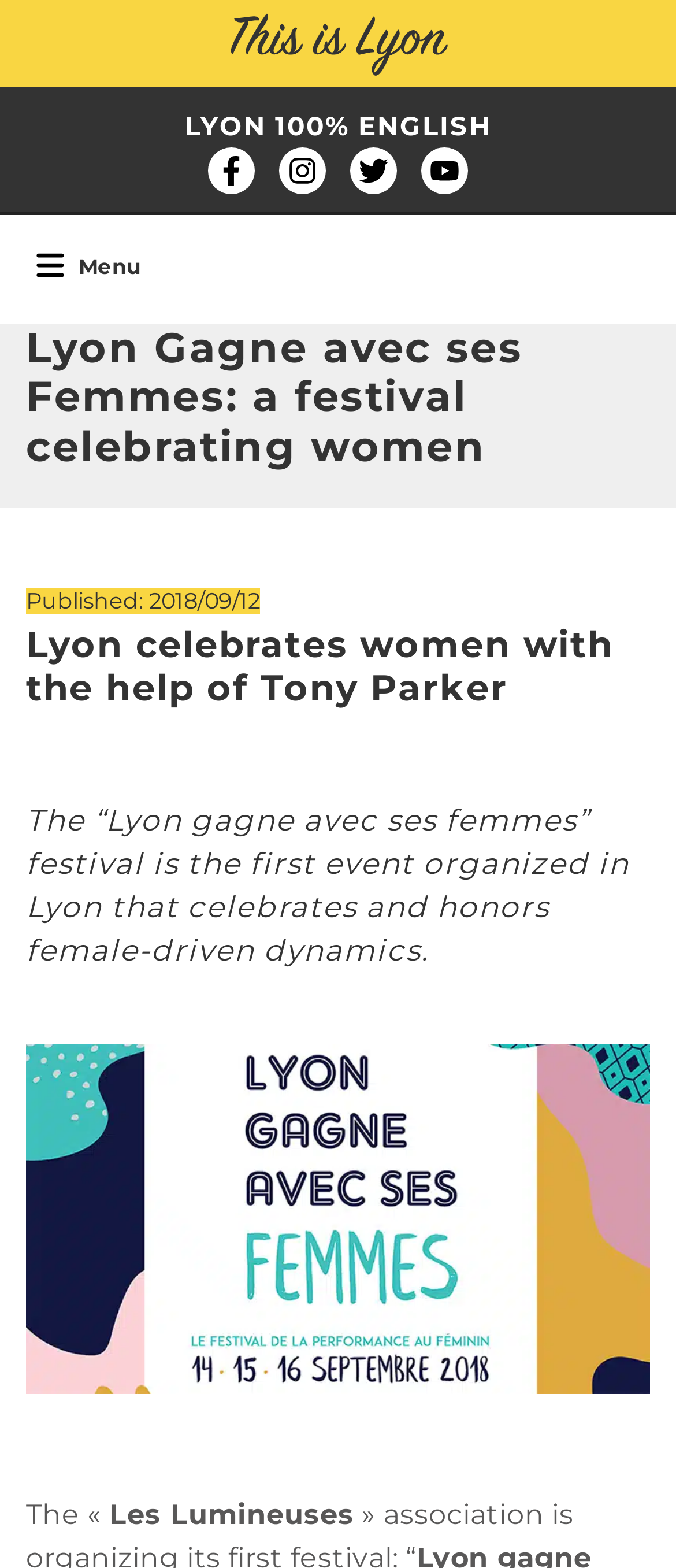Answer the question briefly using a single word or phrase: 
What is the name of the organization behind the festival?

Les Lumineuses